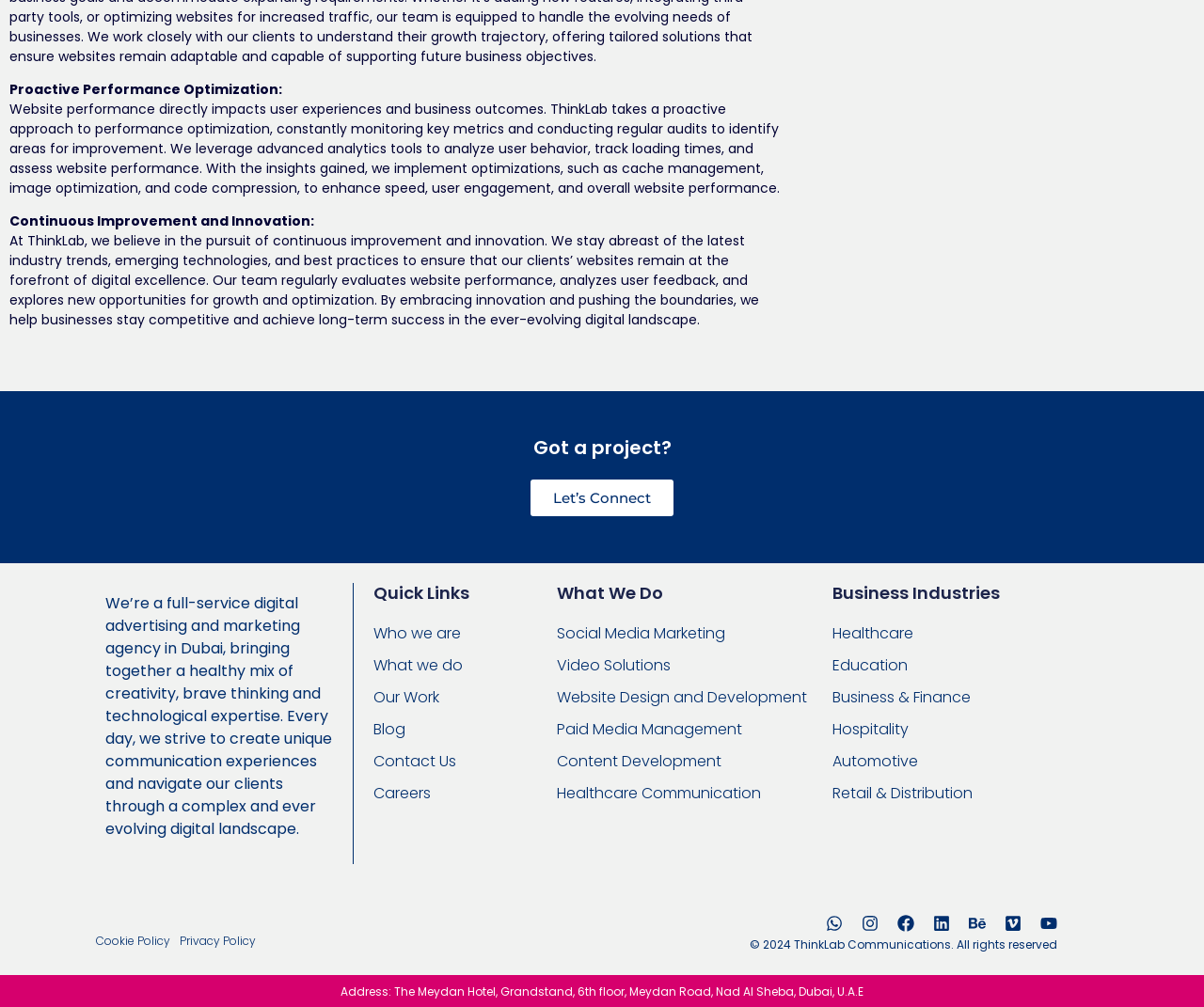What is the company's location?
Use the image to answer the question with a single word or phrase.

Dubai, U.A.E.